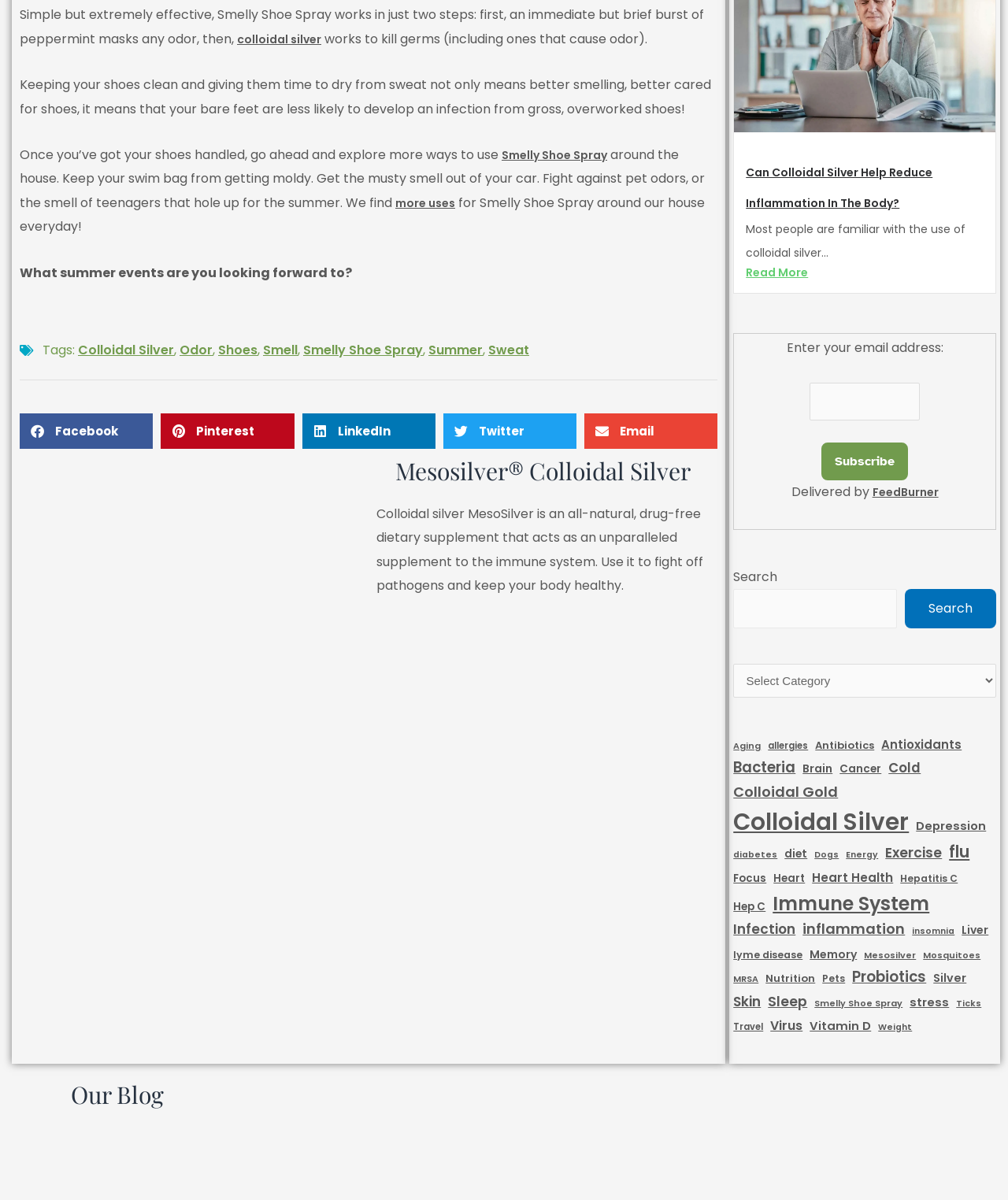Provide the bounding box coordinates for the UI element that is described as: "Travel".

[0.728, 0.85, 0.757, 0.861]